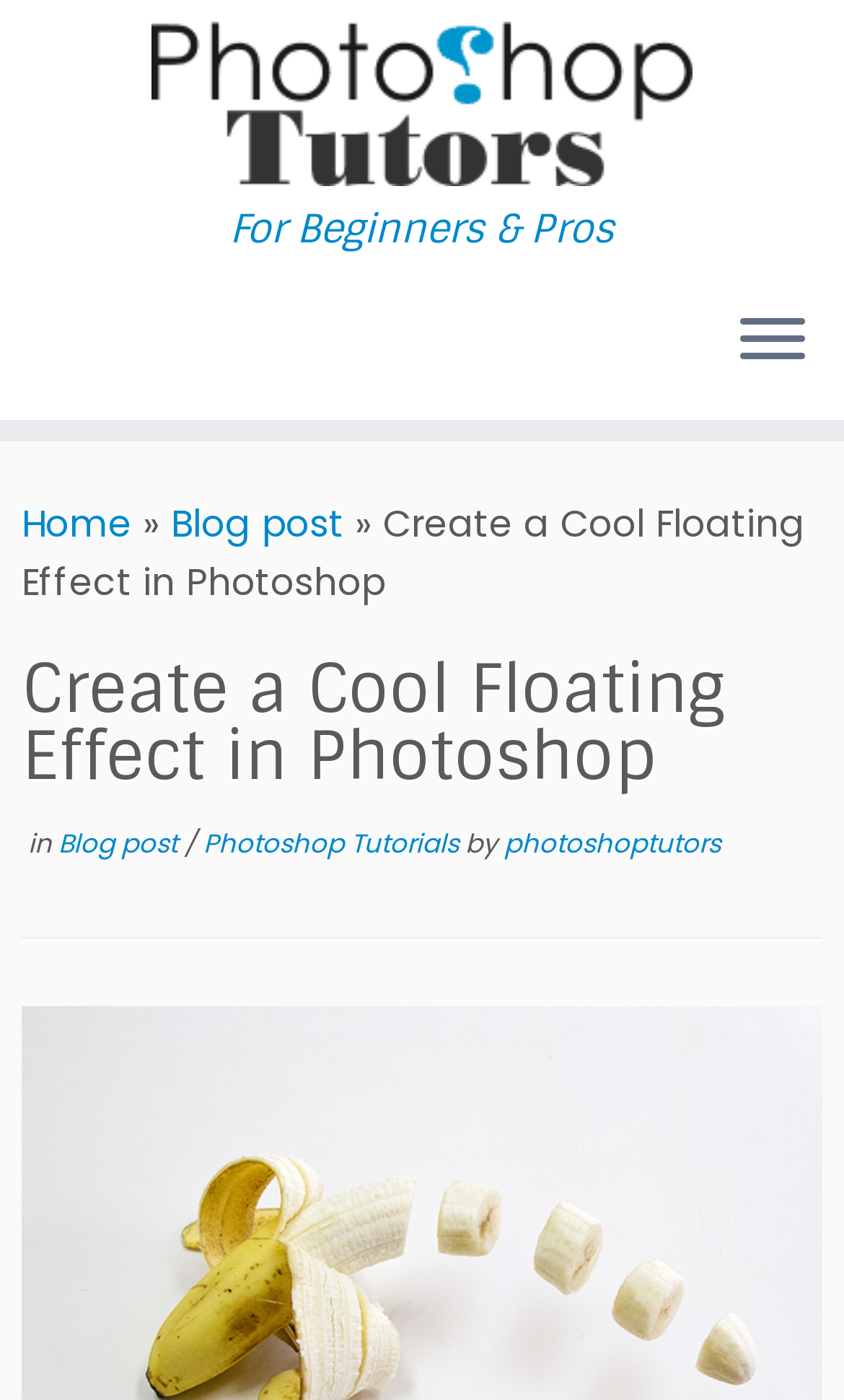Generate a comprehensive caption for the webpage you are viewing.

The webpage is about Photoshop tutorials, specifically a tutorial on creating a cool floating effect in Photoshop. At the top left, there is a link to "Photoshop Tutors | For Beginners & Pros" and an image with the text "Back Home" next to it. Below this, there is a heading that reads "For Beginners & Pros". 

On the top right, there is a button to open a menu. Below this, there are several links and text elements arranged horizontally. From left to right, there is a link to "Home", a "»" symbol, a link to "Blog post", and a text element that displays the title of the tutorial, "Create a Cool Floating Effect in Photoshop". 

Below the title, there is a section with a heading that repeats the title, followed by the text "in" and a link to "Blog post", a "/" symbol, a link to "Photoshop Tutorials", the text "by", and a link to "photoshoptutors". This section is separated from the above elements by a horizontal separator.